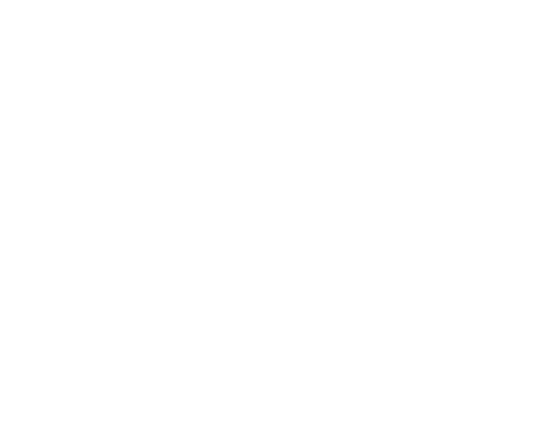What is the purpose of the image? Please answer the question using a single word or phrase based on the image.

To capture audience's attention